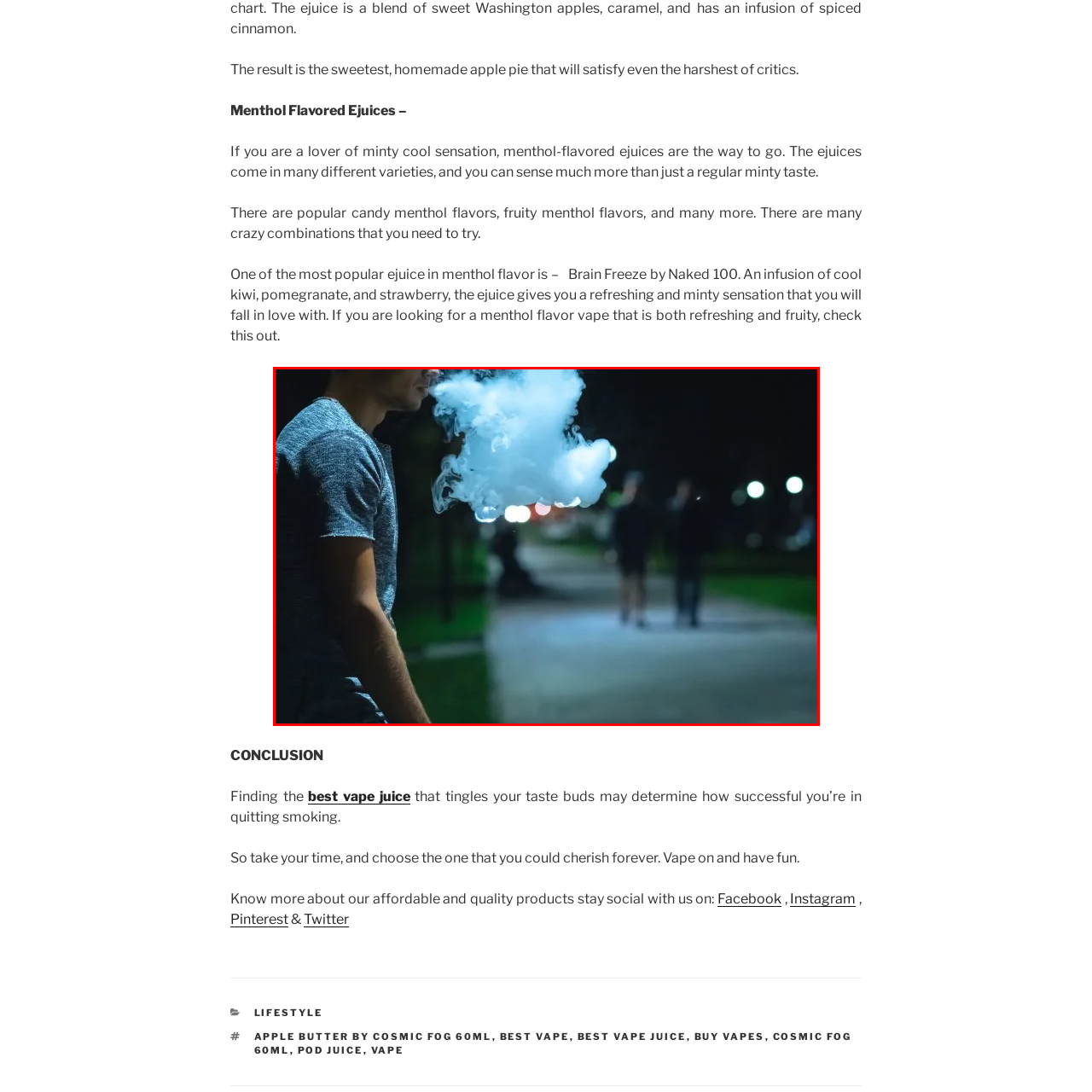Provide an extensive and detailed caption for the image section enclosed by the red boundary.

In a dimly lit park at night, a young man is captured exhaling a plume of vapor, showcasing the trendy and social activity of vaping. He stands casually, dressed in a short-sleeve textured grey shirt, and his focused gaze is directed slightly downward as he releases a cloud of smoke that billows into the night air, creating an ethereal atmosphere. In the background, soft glowing lights suggest a vibrant ambiance, with blurred figures of individuals strolling along the path, contributing to the lively yet relaxed vibe of a night out. This image embodies the modern culture surrounding vaping, reflecting a blend of social interaction and personal enjoyment.